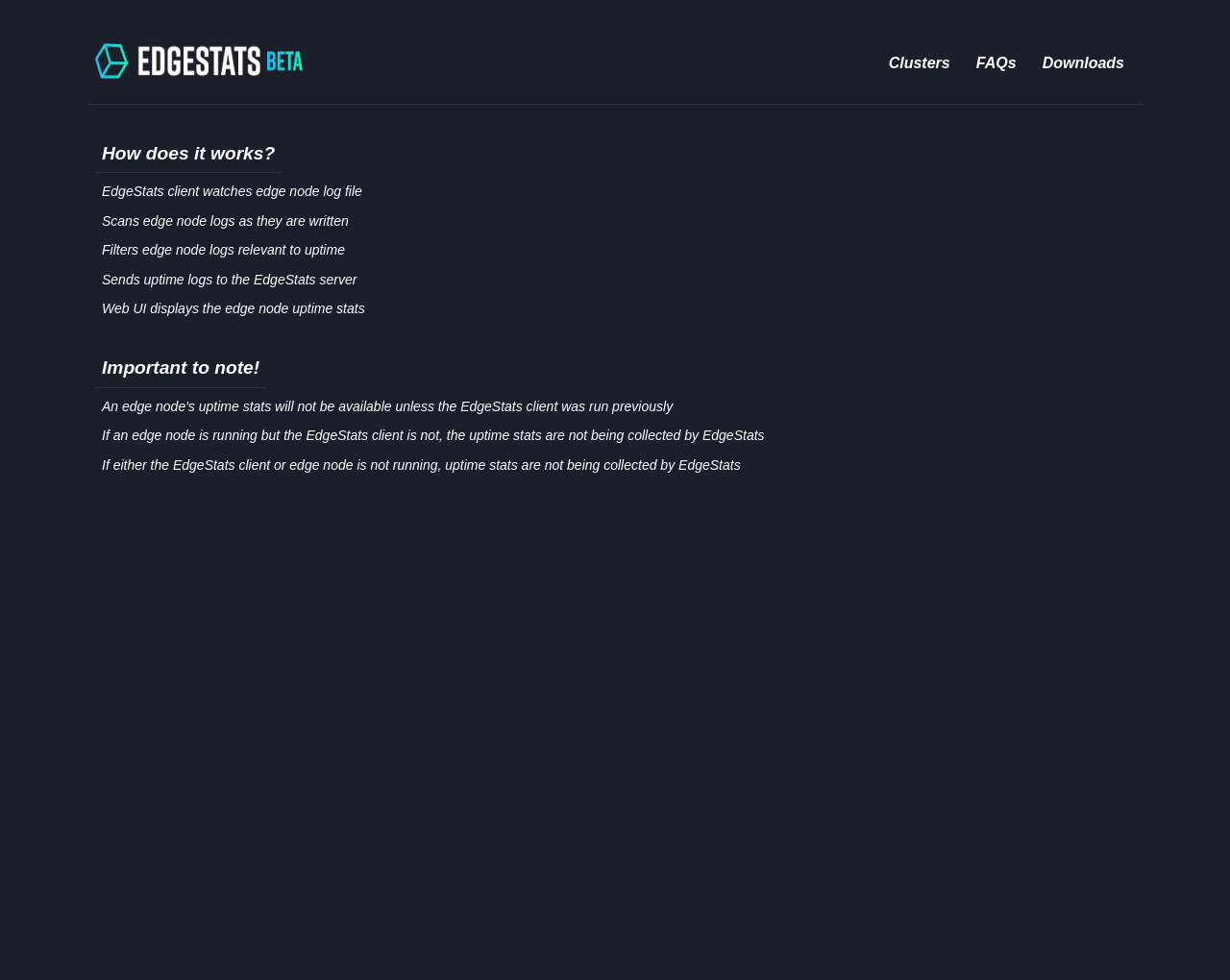Use a single word or phrase to answer the question: What is the purpose of EdgeStats client?

Monitor edge node logs